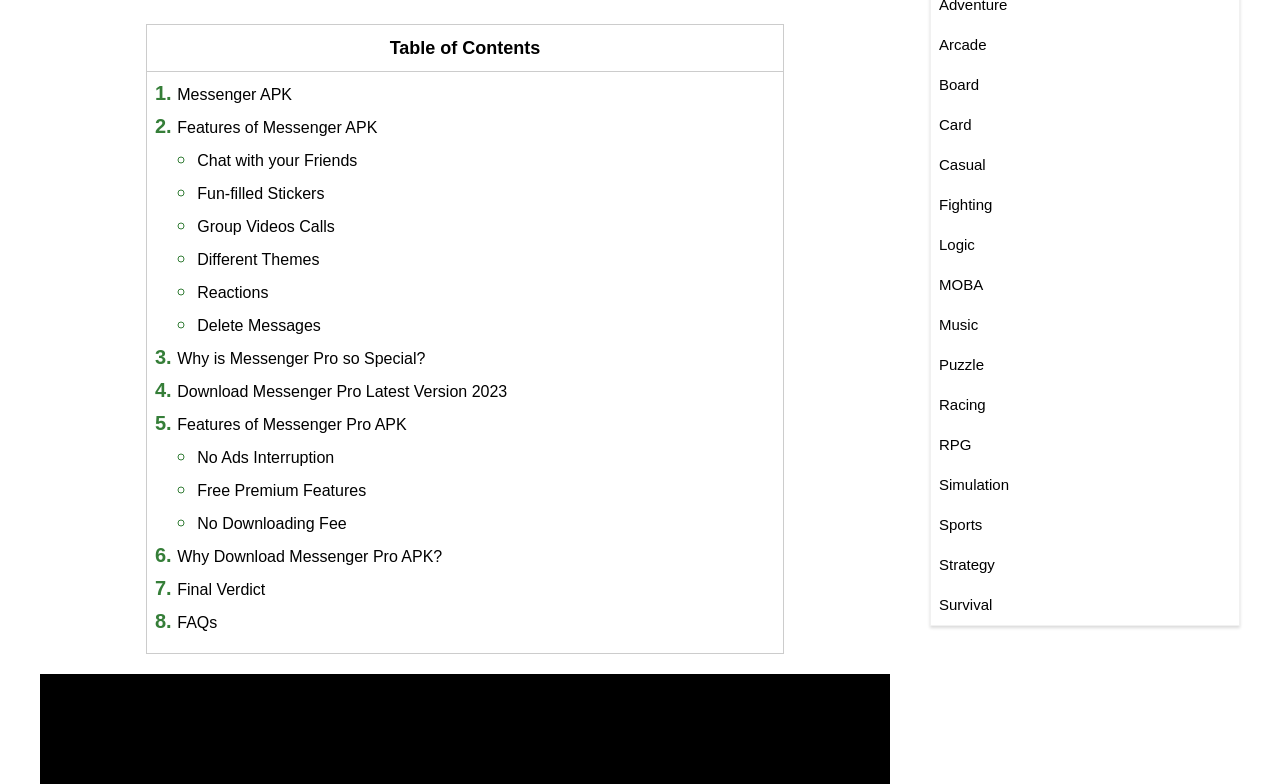Using the webpage screenshot and the element description Auto Draft, determine the bounding box coordinates. Specify the coordinates in the format (top-left x, top-left y, bottom-right x, bottom-right y) with values ranging from 0 to 1.

None